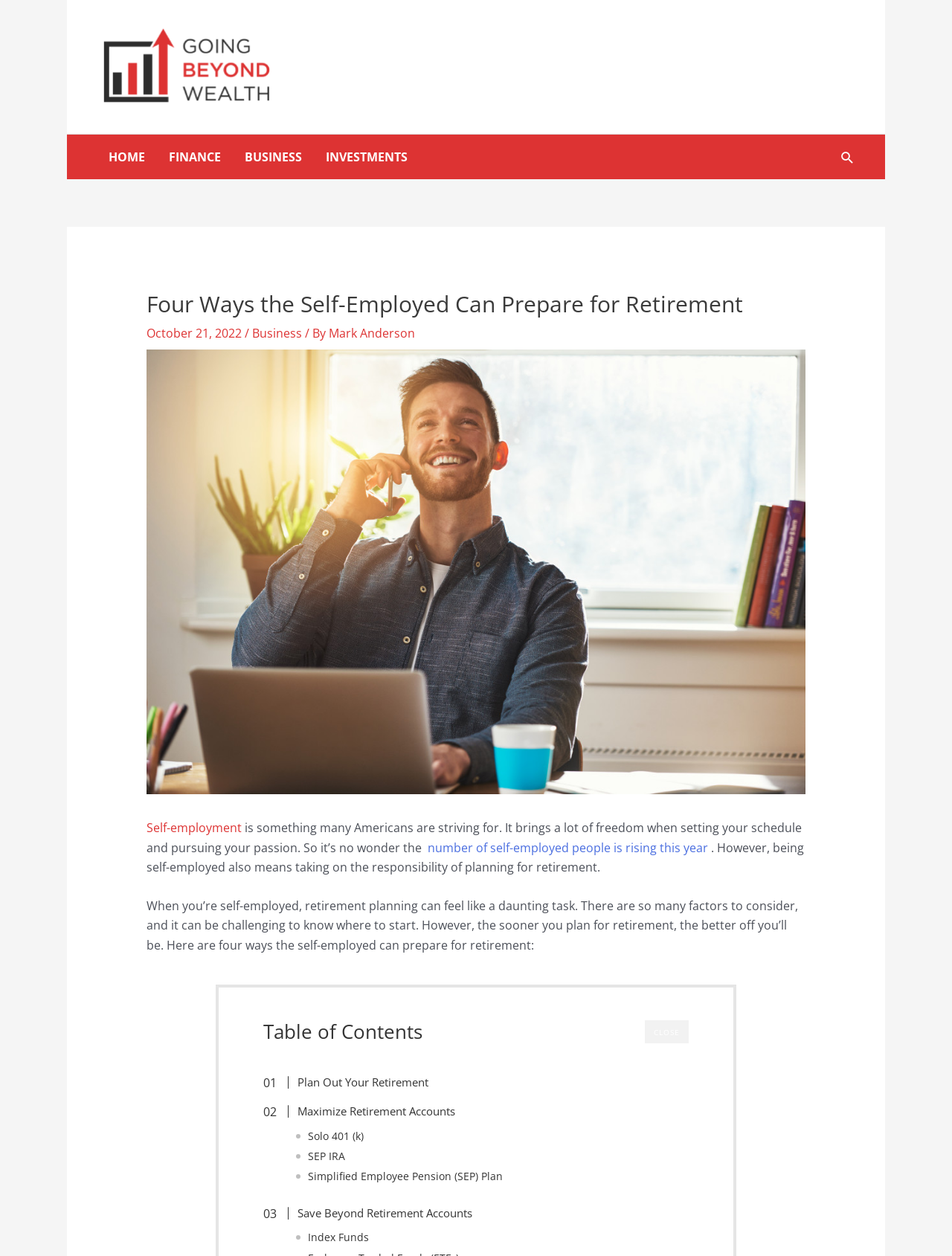Please find the bounding box coordinates of the element that must be clicked to perform the given instruction: "go to home page". The coordinates should be four float numbers from 0 to 1, i.e., [left, top, right, bottom].

[0.102, 0.107, 0.165, 0.143]